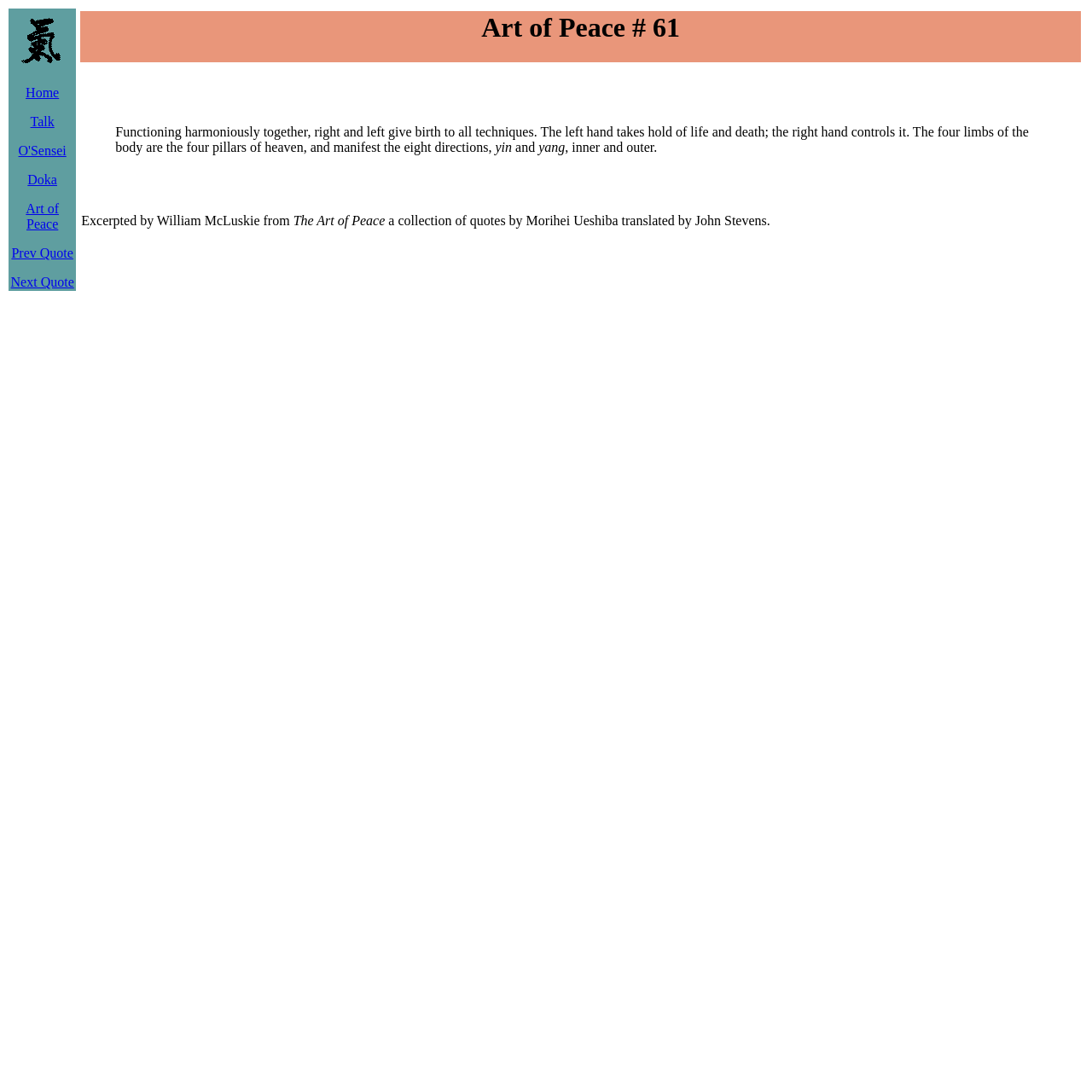What is the theme of the quote?
Using the image as a reference, deliver a detailed and thorough answer to the question.

I found the answer by looking at the text in the blockquote element, which mentions 'Functioning harmoniously together, right and left give birth to all techniques.'